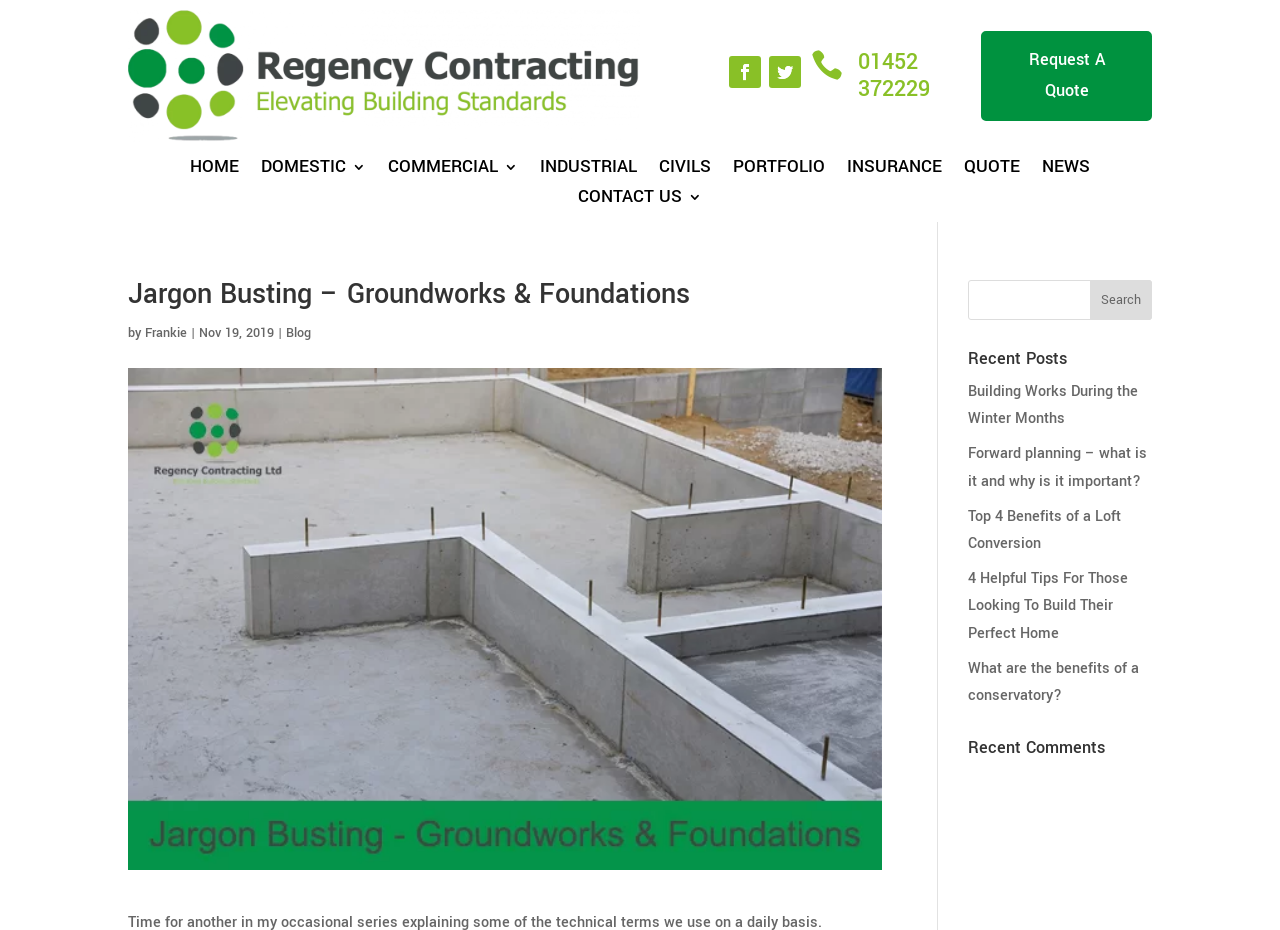Provide the bounding box coordinates, formatted as (top-left x, top-left y, bottom-right x, bottom-right y), with all values being floating point numbers between 0 and 1. Identify the bounding box of the UI element that matches the description: contact us

[0.452, 0.204, 0.548, 0.228]